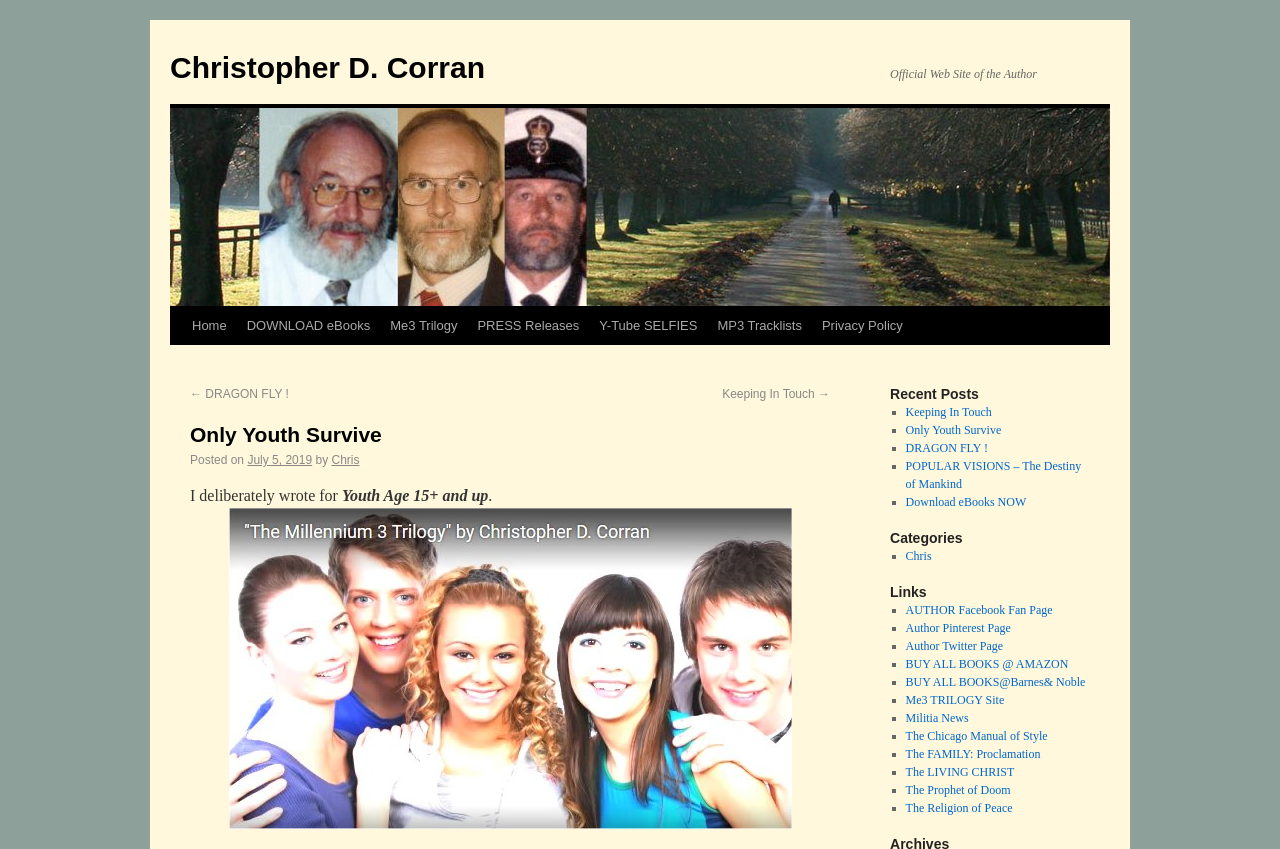What is the category of the post 'Keeping In Touch'?
Analyze the image and deliver a detailed answer to the question.

The category of the post 'Keeping In Touch' is obtained from the link element 'Chris' which is a child of the 'Categories' heading element. This element is located in the section that lists the categories.